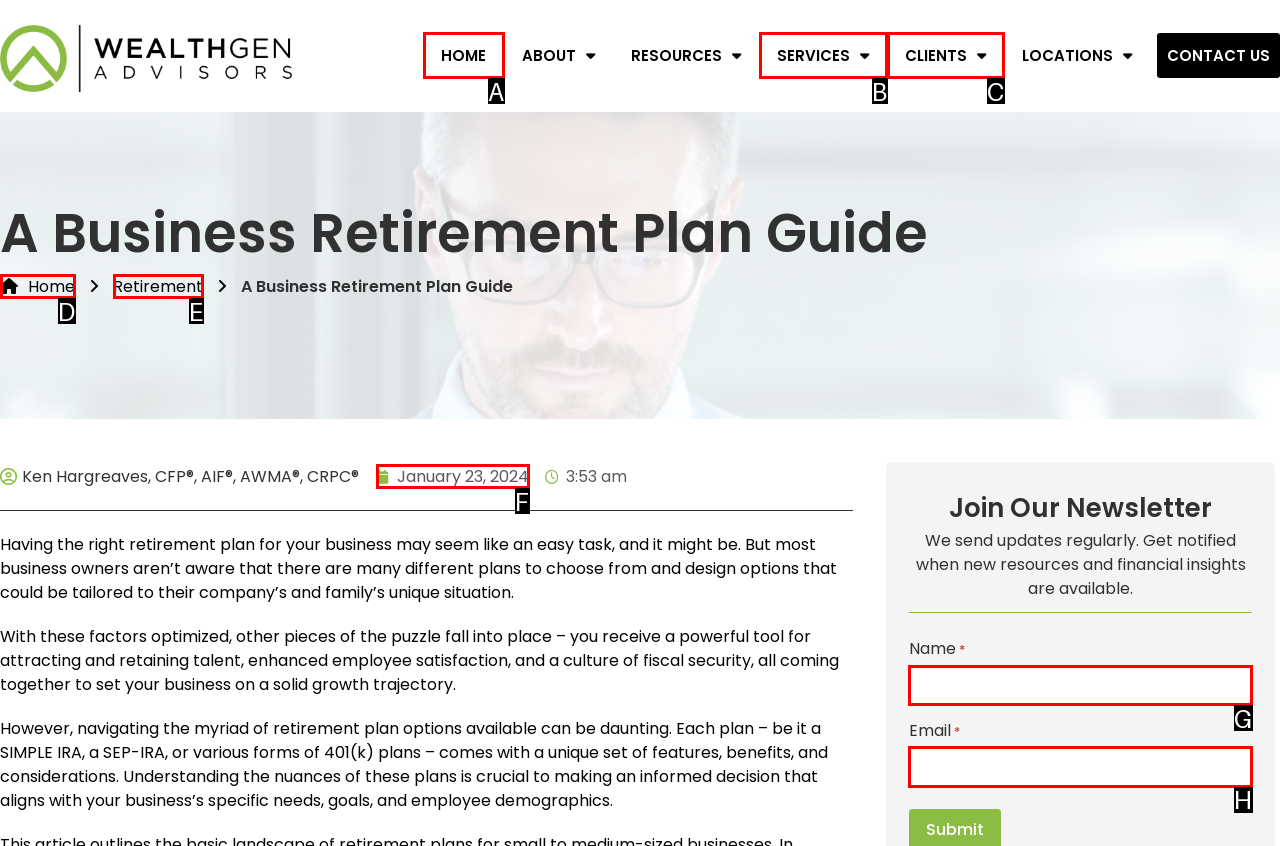Pinpoint the HTML element that fits the description: Premium Services
Answer by providing the letter of the correct option.

None